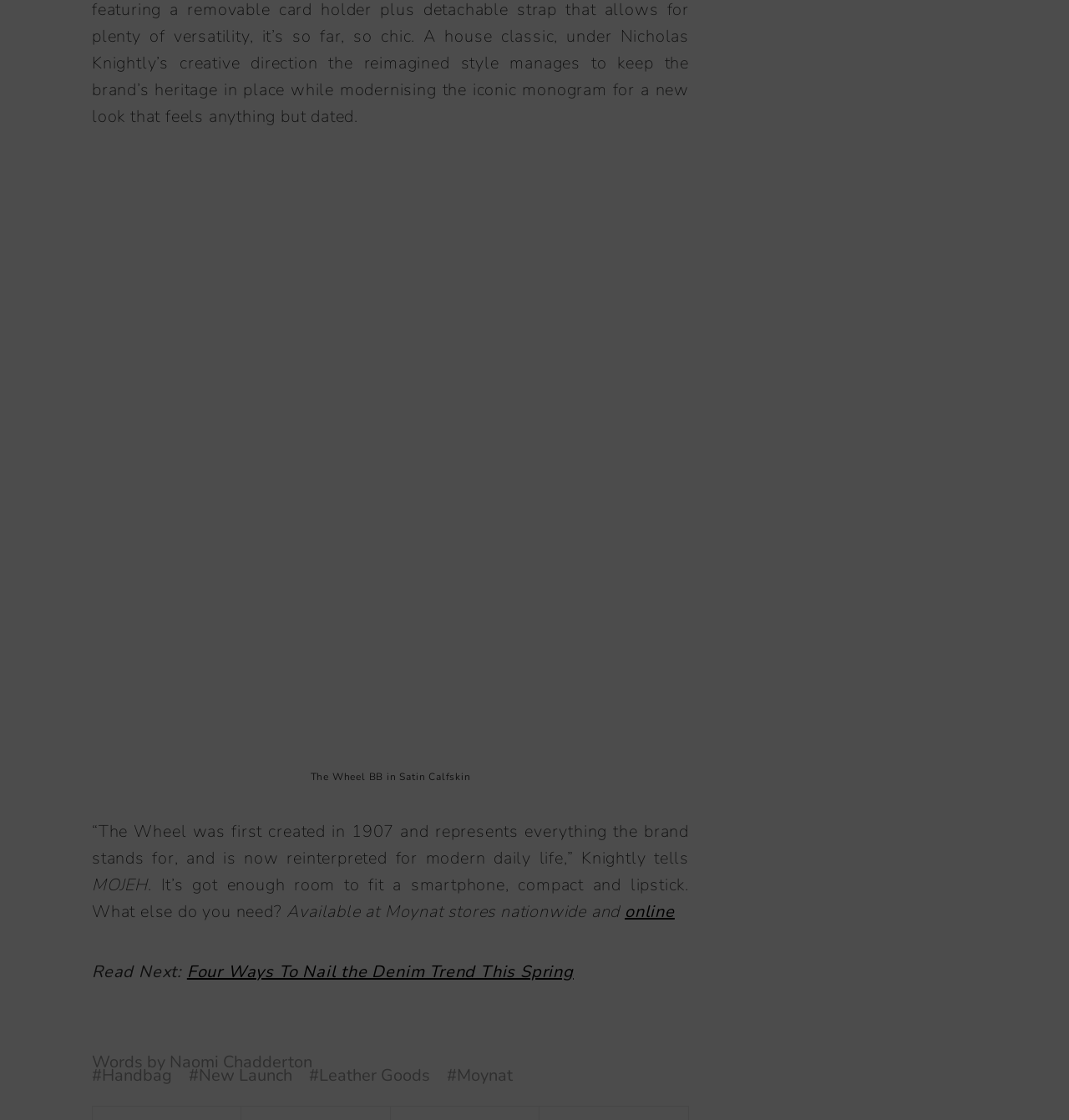What is the name of the author of the article?
Please give a detailed and elaborate answer to the question based on the image.

I determined the answer by reading the text 'Words by Naomi Chadderton' at the bottom of the webpage, which credits Naomi Chadderton as the author of the article.